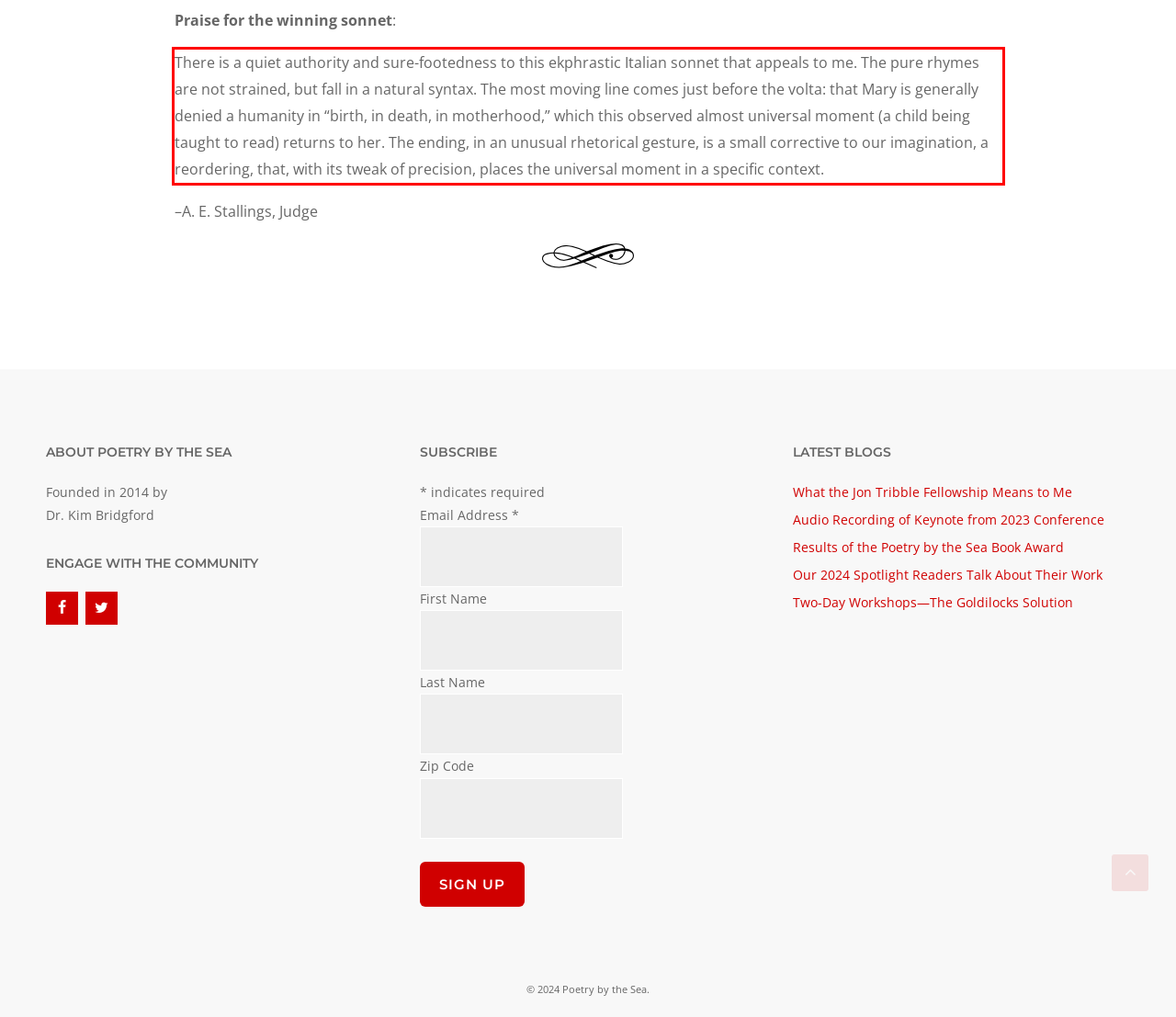You are given a webpage screenshot with a red bounding box around a UI element. Extract and generate the text inside this red bounding box.

There is a quiet authority and sure-footedness to this ekphrastic Italian sonnet that appeals to me. The pure rhymes are not strained, but fall in a natural syntax. The most moving line comes just before the volta: that Mary is generally denied a humanity in “birth, in death, in motherhood,” which this observed almost universal moment (a child being taught to read) returns to her. The ending, in an unusual rhetorical gesture, is a small corrective to our imagination, a reordering, that, with its tweak of precision, places the universal moment in a specific context.